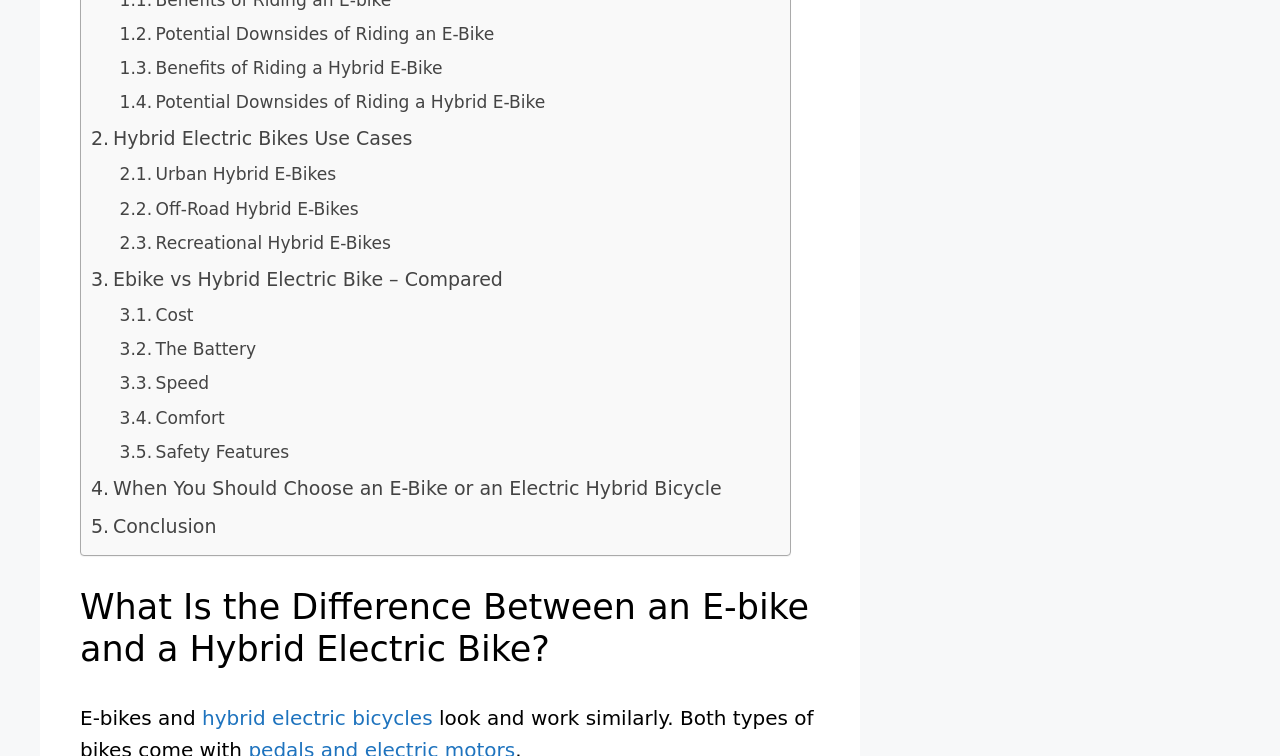Give a succinct answer to this question in a single word or phrase: 
What is the main topic of this webpage?

E-bikes and hybrid electric bicycles